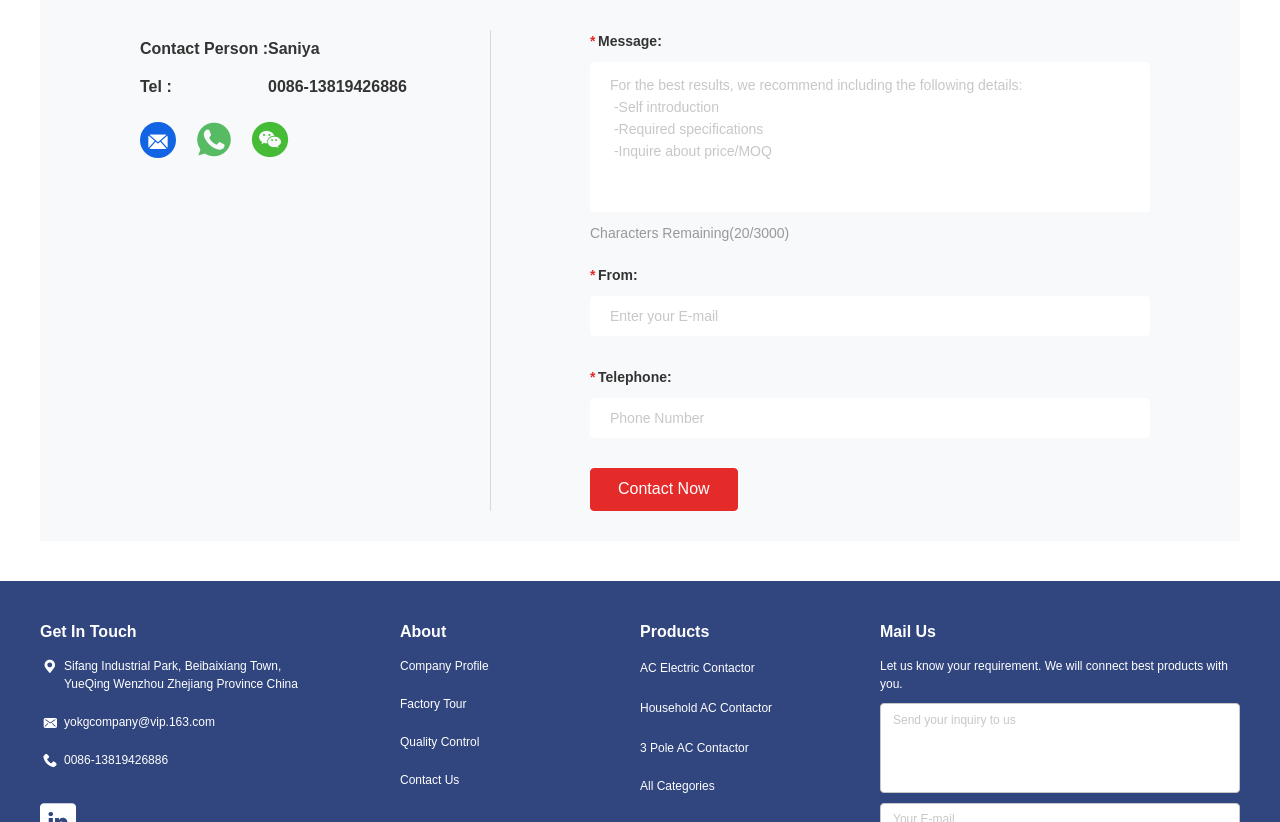Please specify the bounding box coordinates in the format (top-left x, top-left y, bottom-right x, bottom-right y), with all values as floating point numbers between 0 and 1. Identify the bounding box of the UI element described by: name="s" placeholder="I’m looking for..."

None